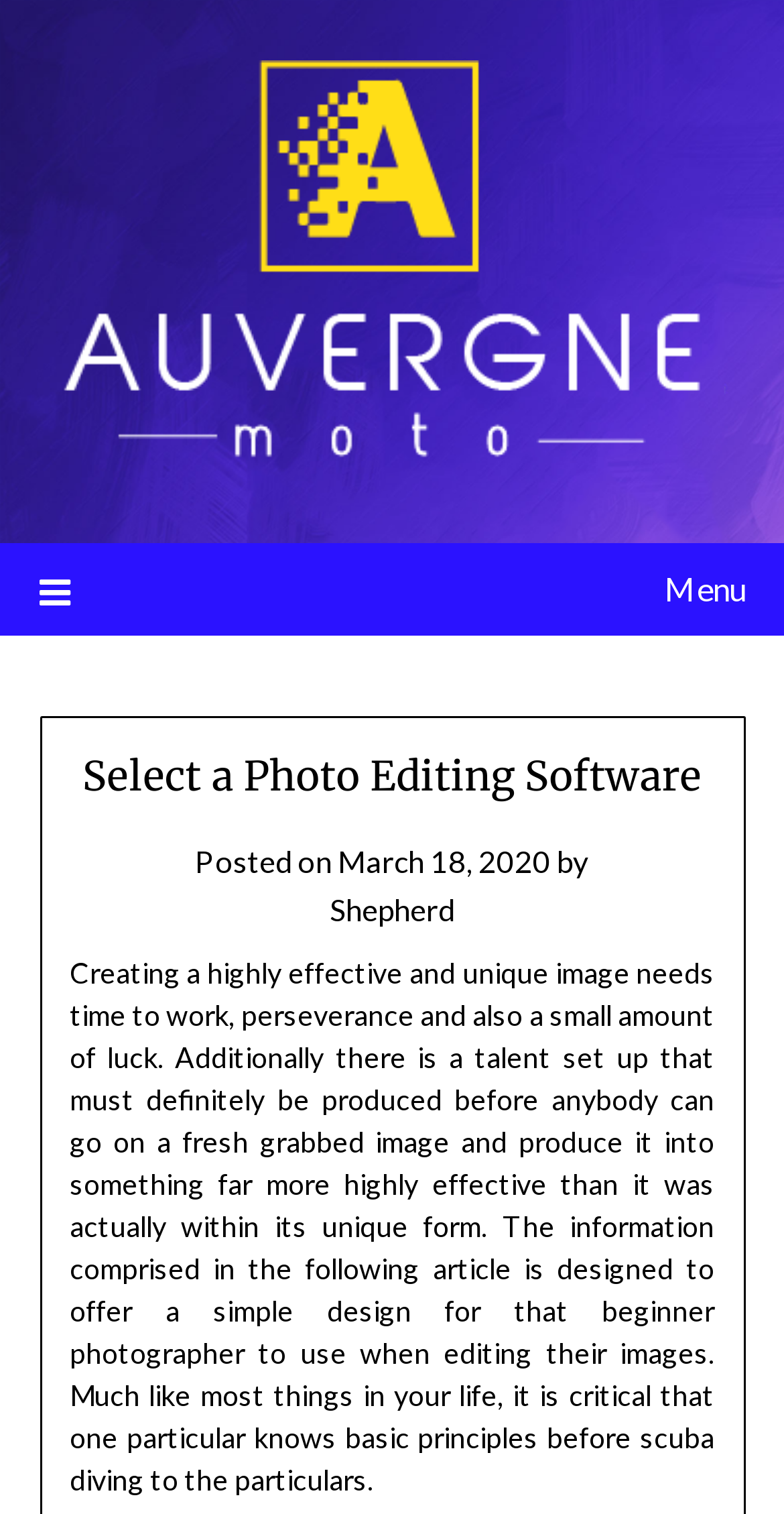Answer the question below with a single word or a brief phrase: 
What is the talent set that must be produced before editing images?

A talent set up